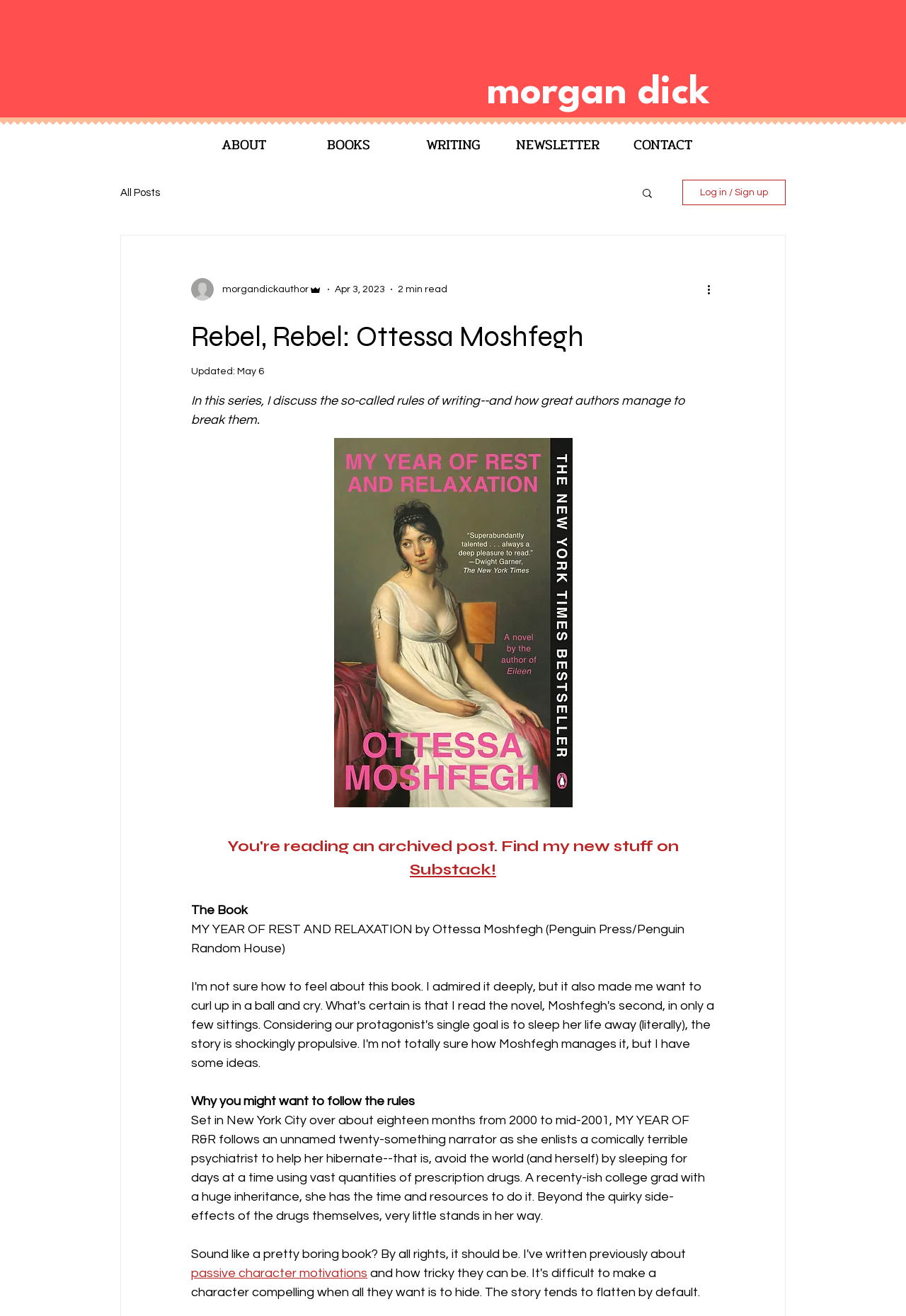Extract the bounding box of the UI element described as: "Substack!".

[0.452, 0.654, 0.548, 0.668]